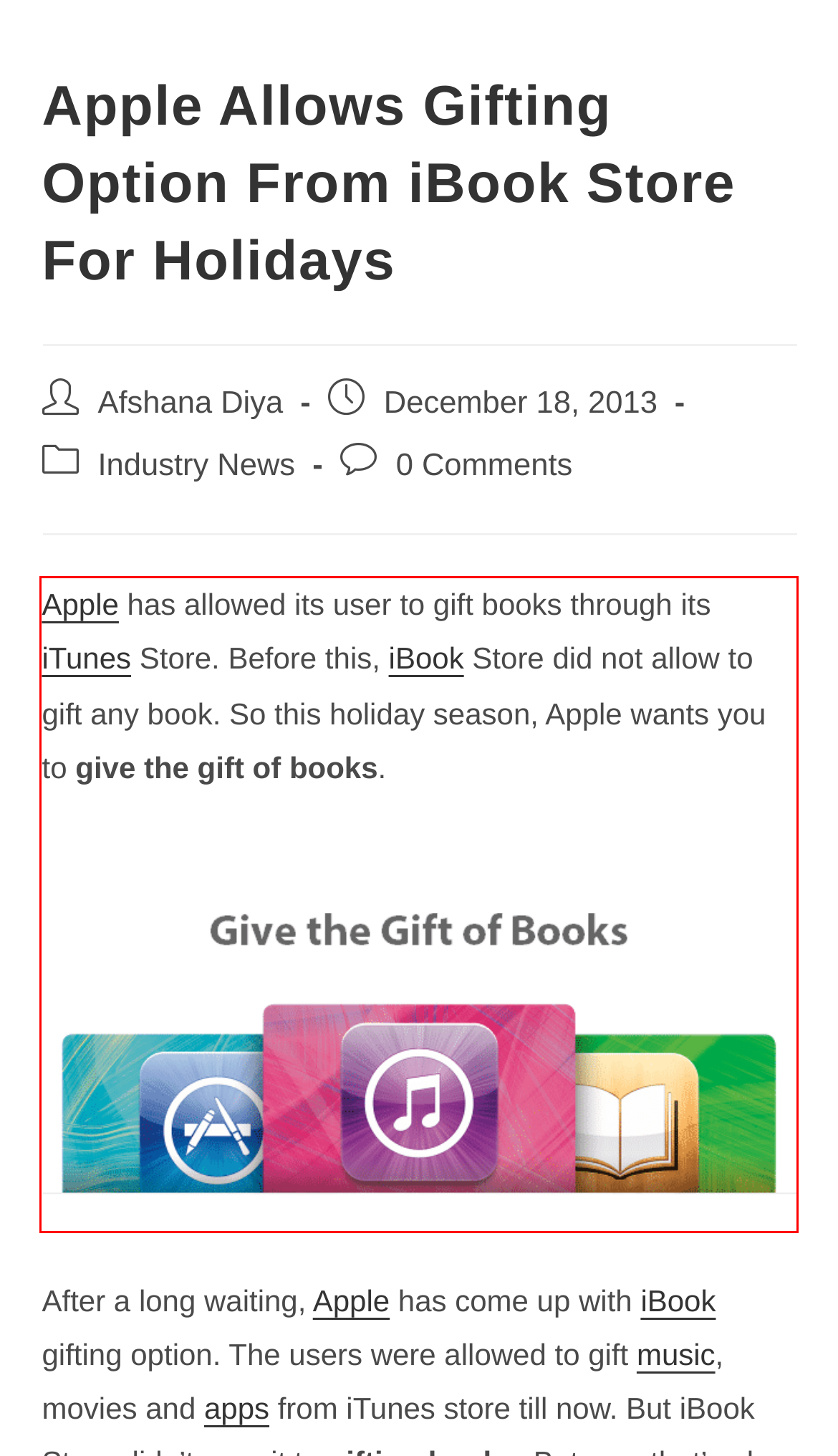Extract and provide the text found inside the red rectangle in the screenshot of the webpage.

Apple has allowed its user to gift books through its iTunes Store. Before this, iBook Store did not allow to gift any book. So this holiday season, Apple wants you to give the gift of books.